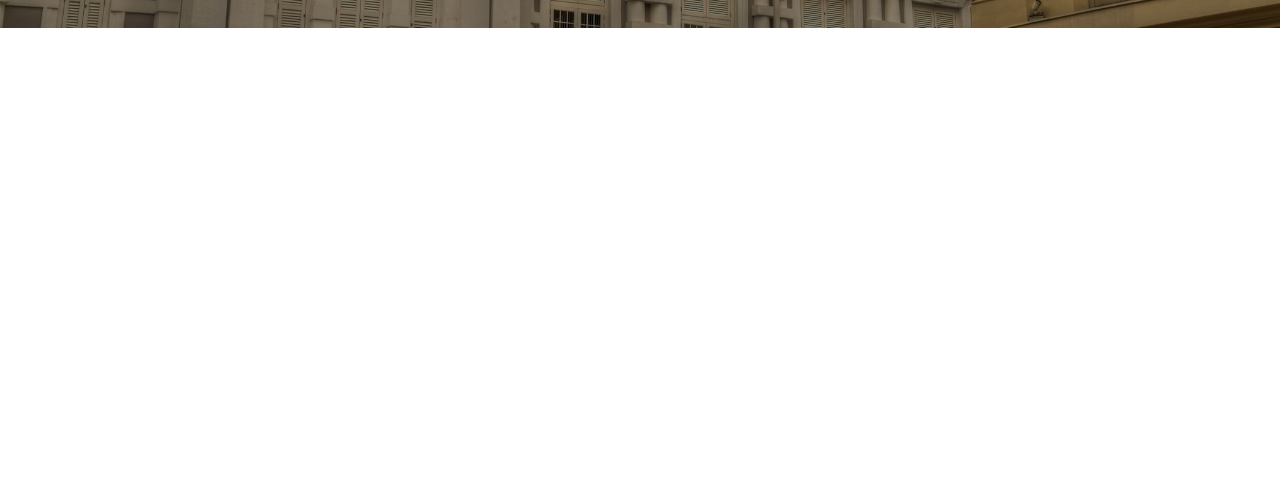Provide the bounding box coordinates of the HTML element described by the text: "Email: choicejanitorial@aol.com". The coordinates should be in the format [left, top, right, bottom] with values between 0 and 1.

[0.227, 0.22, 0.773, 0.276]